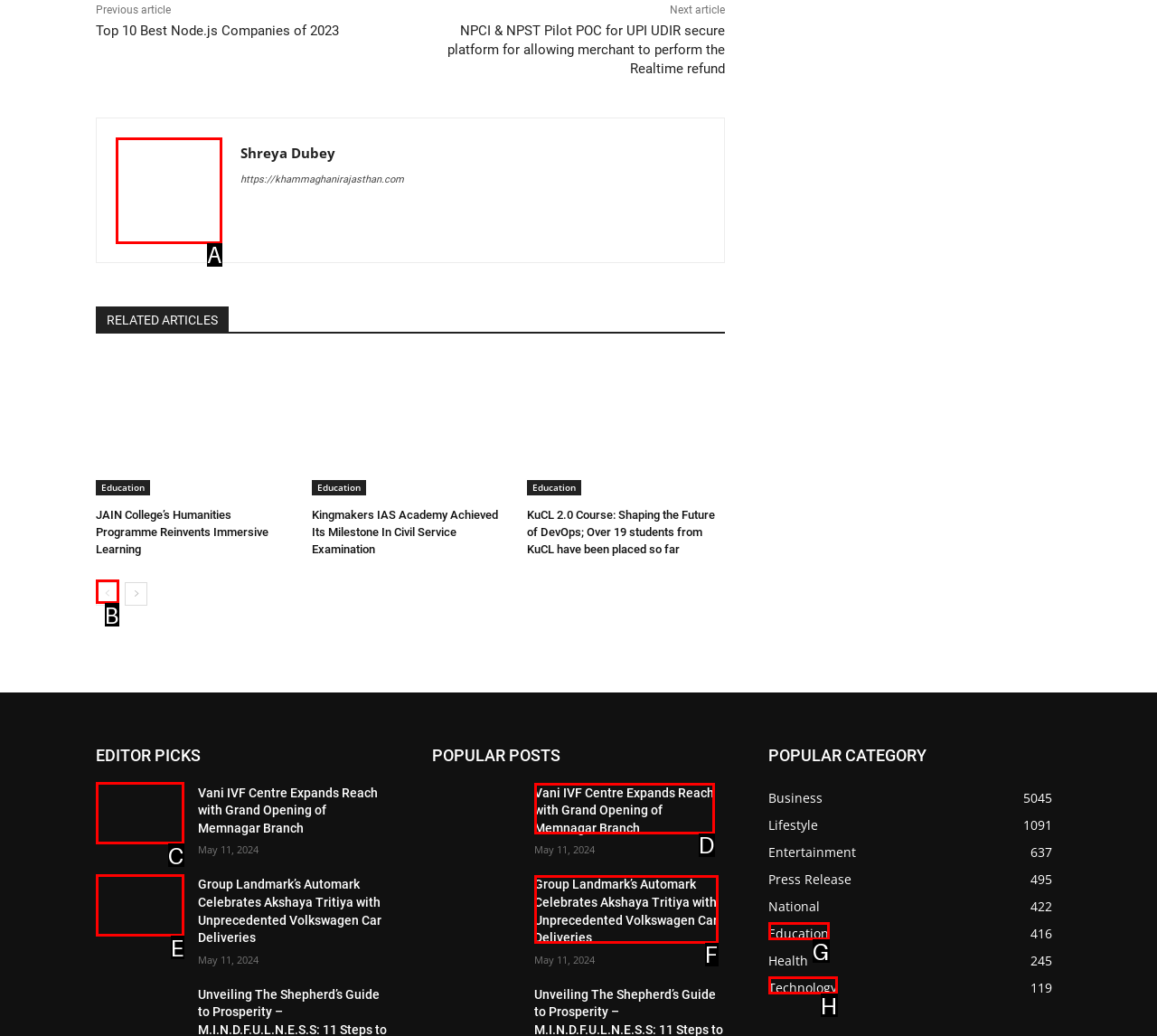Given the description: parent_node: Shreya Dubey title="Shreya Dubey", identify the corresponding option. Answer with the letter of the appropriate option directly.

A